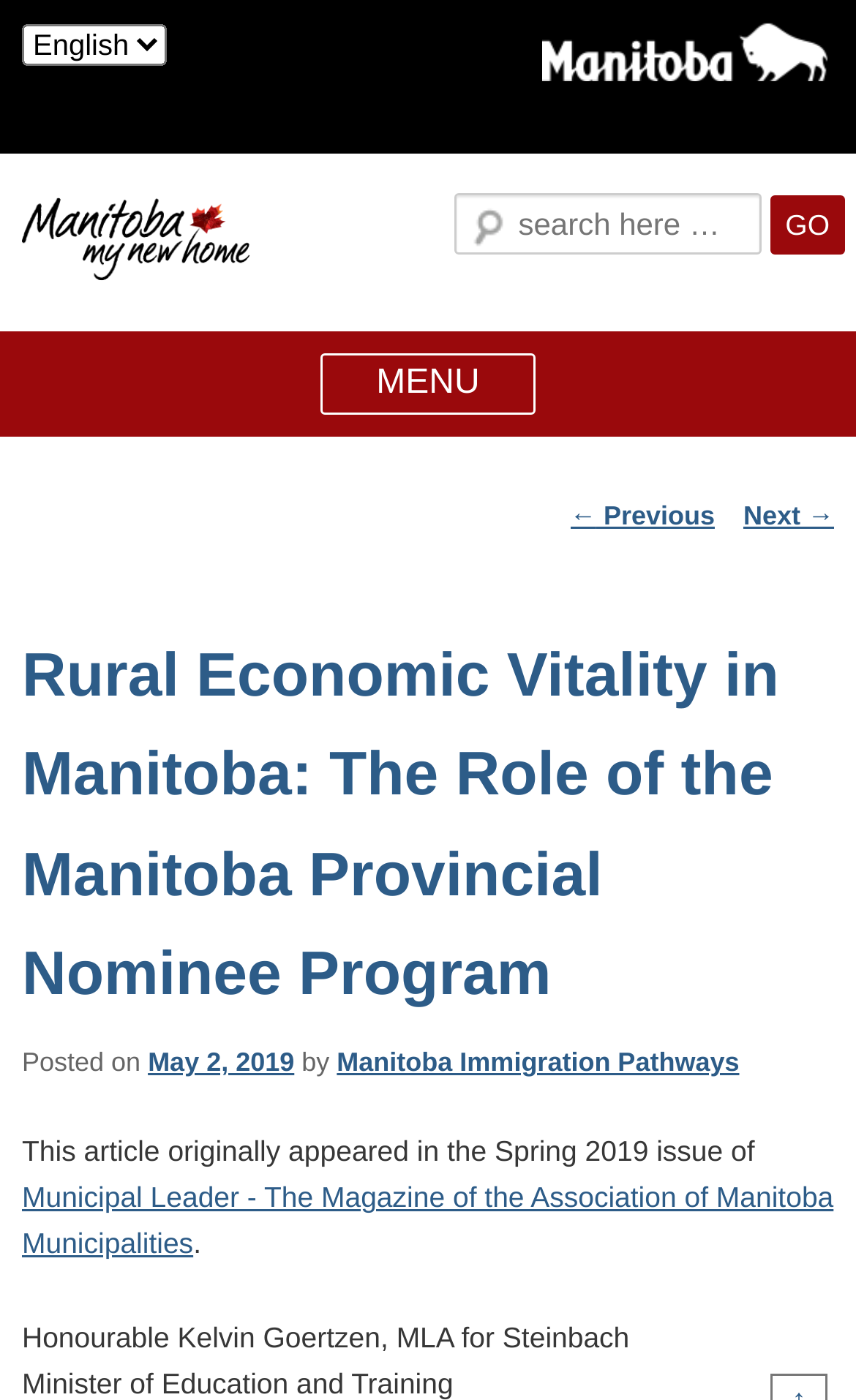What is the language selection option?
Provide an in-depth and detailed explanation in response to the question.

The language selection option is located at the top of the webpage, and it is a combobox with the text 'Choose a language' next to it.